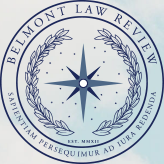Respond to the question below with a concise word or phrase:
What surrounds the compass rose?

Laurel branches